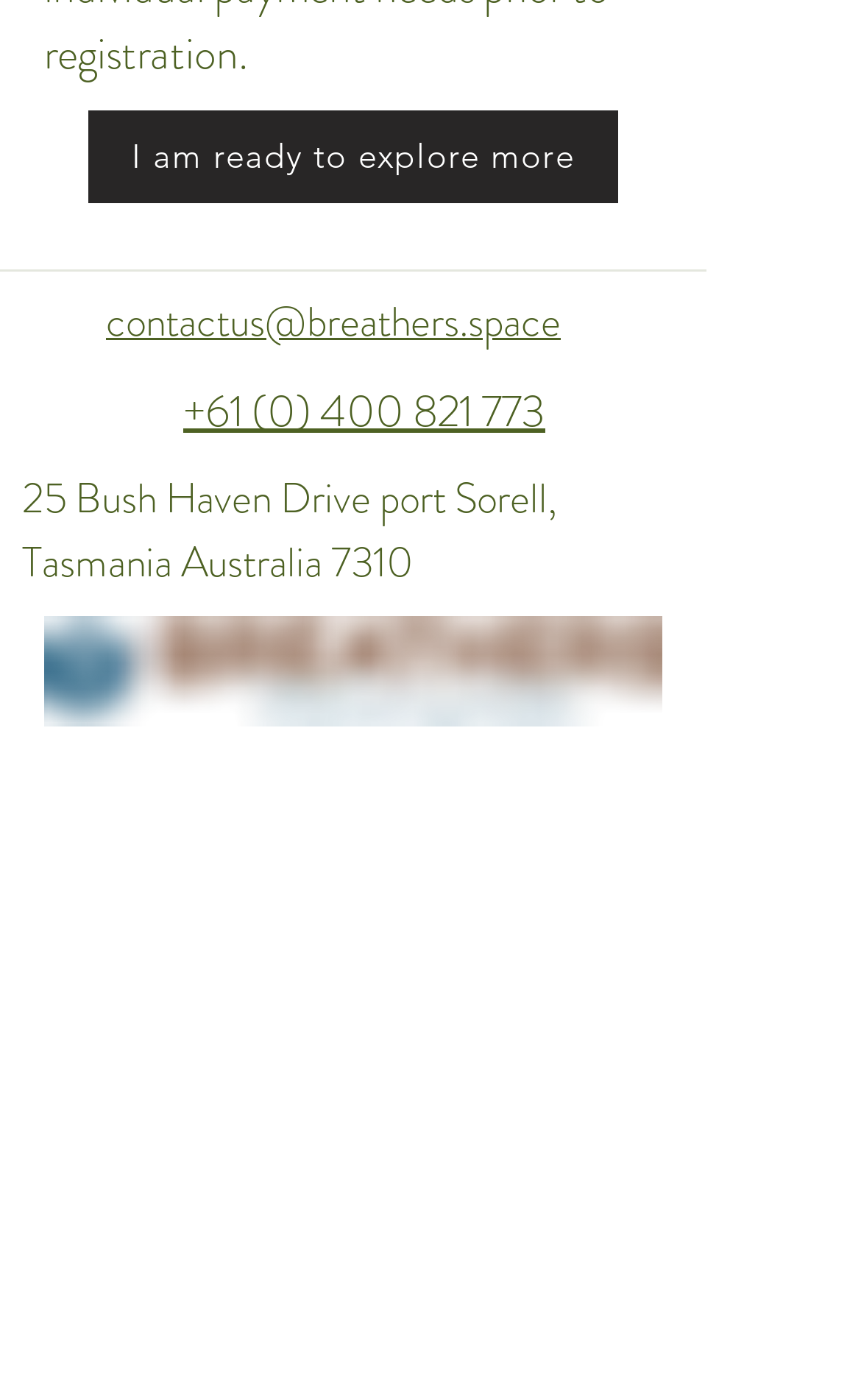Using the provided description: "aria-label="Facebook Social Icon"", find the bounding box coordinates of the corresponding UI element. The output should be four float numbers between 0 and 1, in the format [left, top, right, bottom].

[0.195, 0.535, 0.285, 0.59]